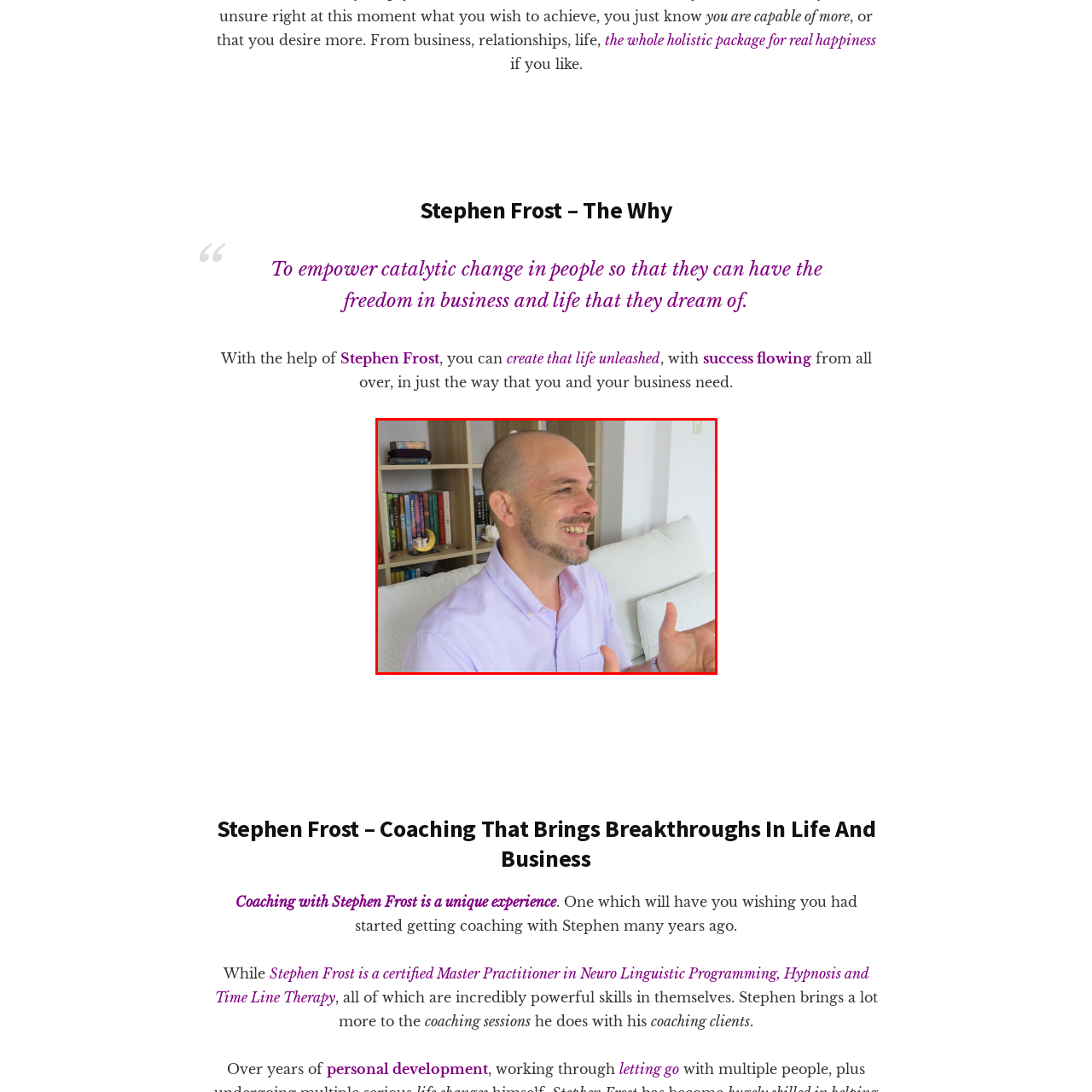Take a close look at the image outlined in red and answer the ensuing question with a single word or phrase:
Is the man using hand gestures?

Yes